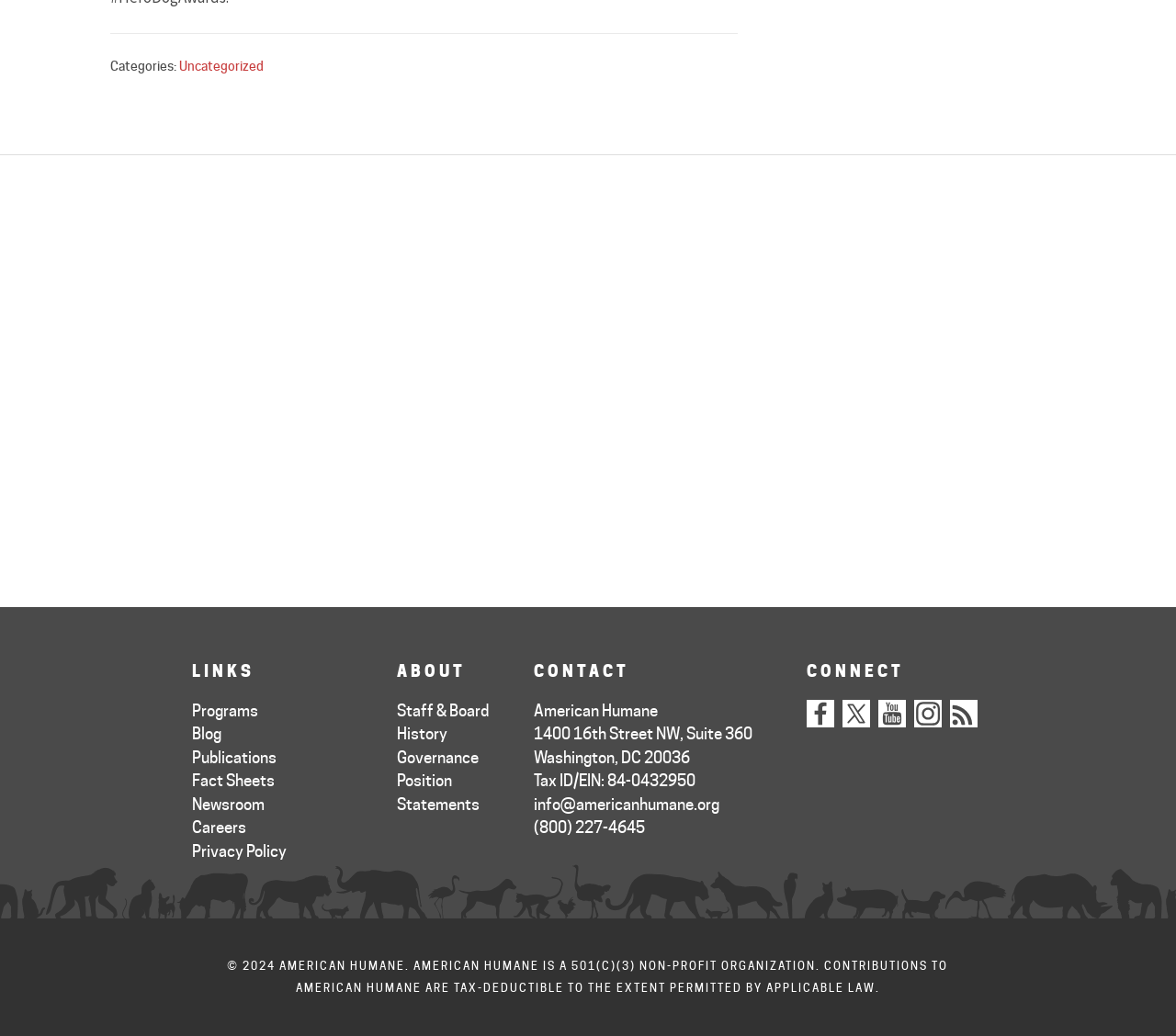Indicate the bounding box coordinates of the clickable region to achieve the following instruction: "Read the privacy policy."

[0.163, 0.813, 0.244, 0.831]